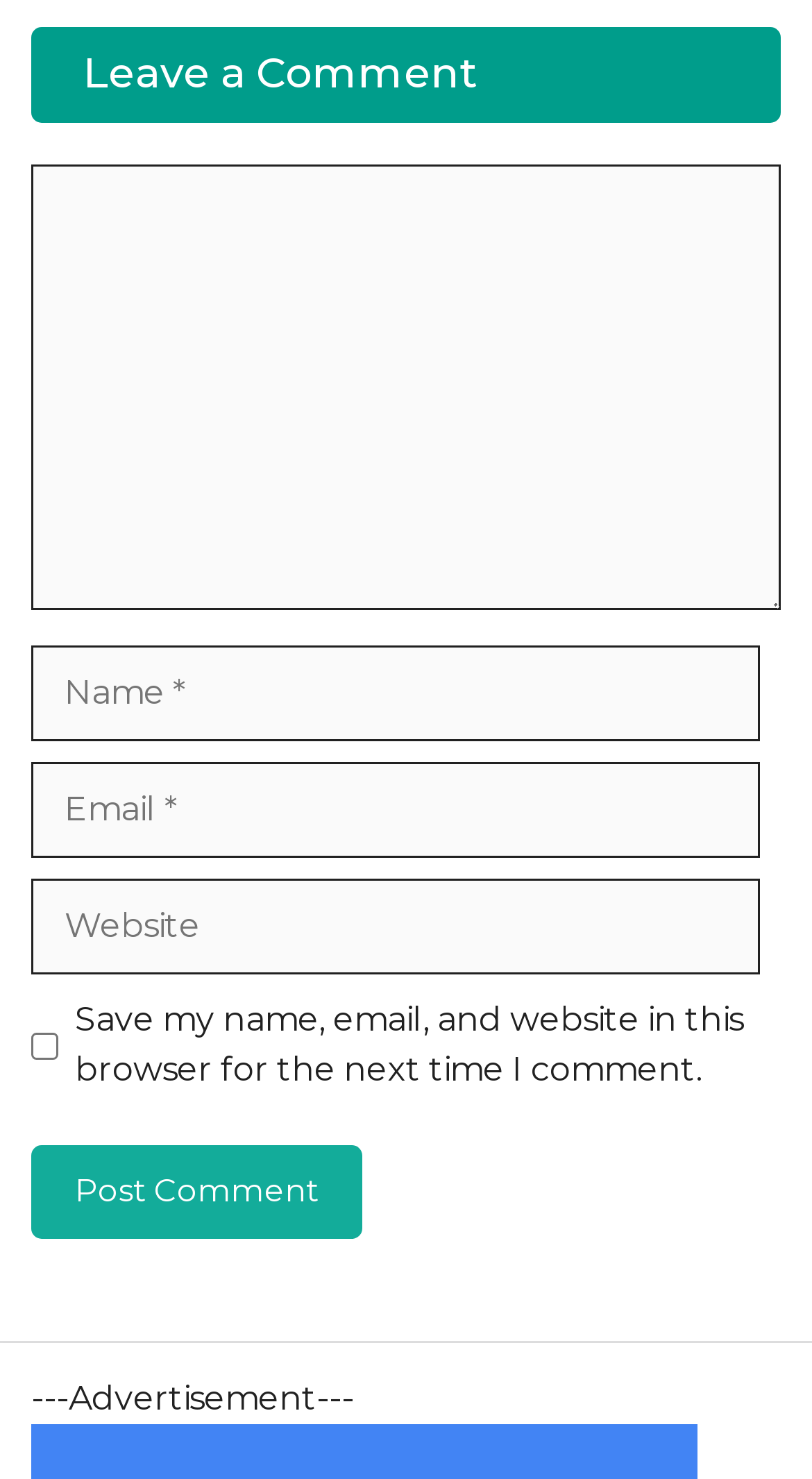How many required fields are there in the comment form?
Answer with a single word or short phrase according to what you see in the image.

3